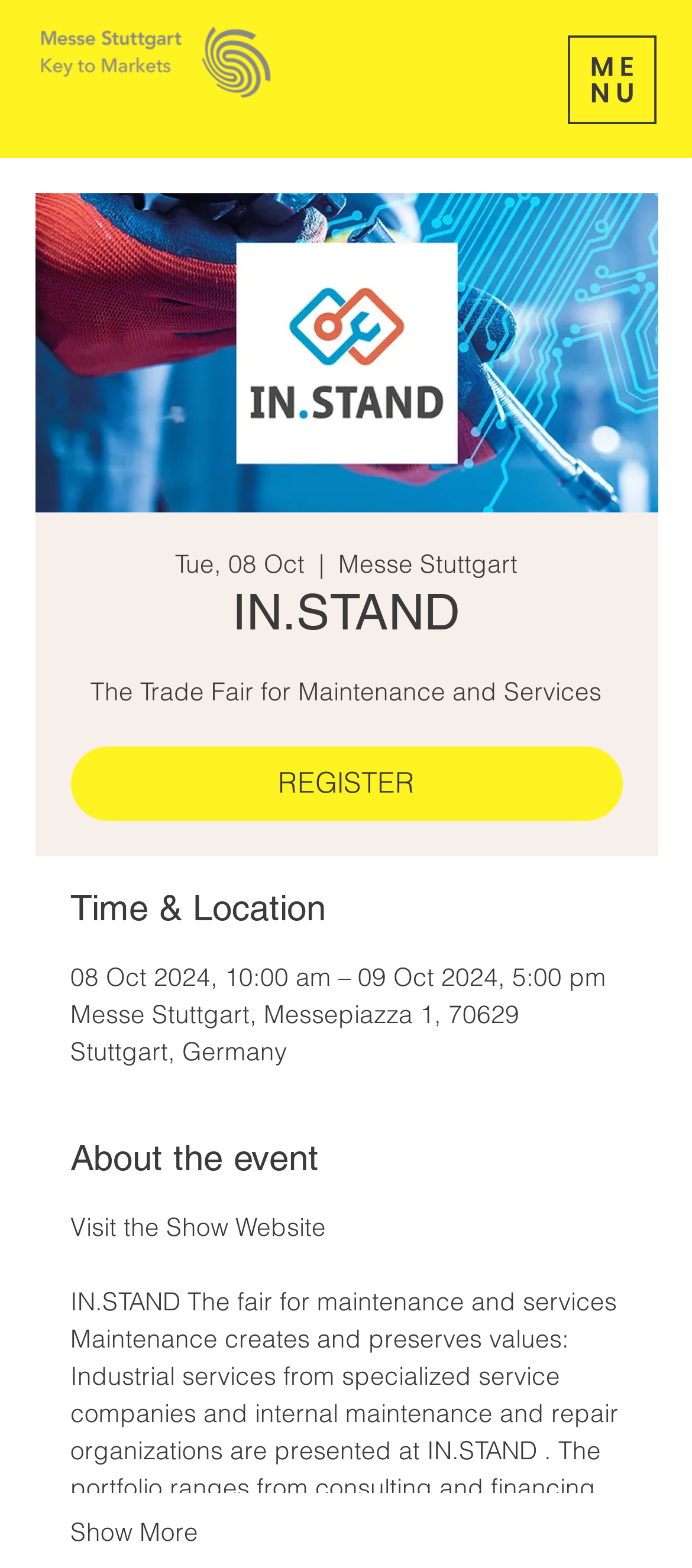Based on the provided description, "Visit the Show Website", find the bounding box of the corresponding UI element in the screenshot.

[0.101, 0.772, 0.471, 0.792]